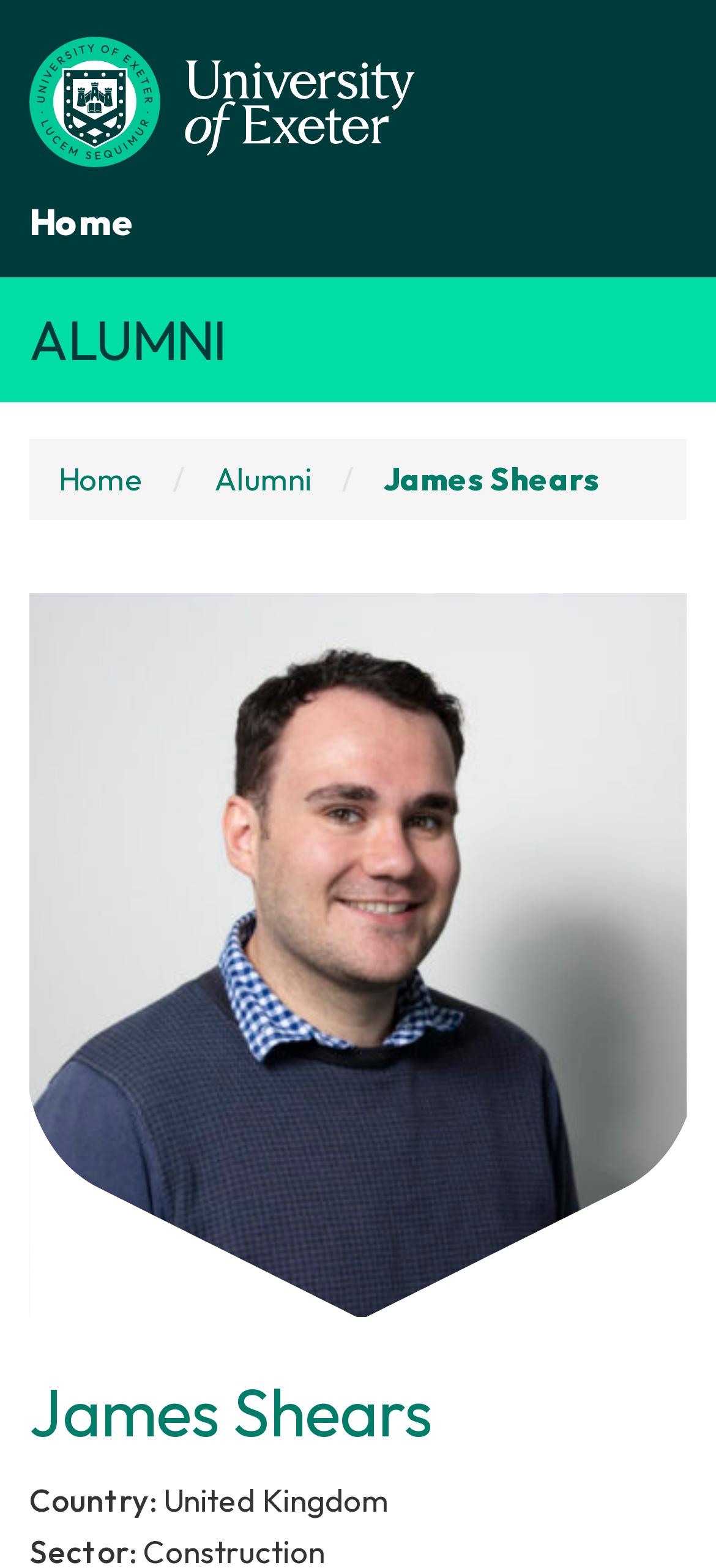Give a one-word or one-phrase response to the question: 
How many images are there on the webpage?

3